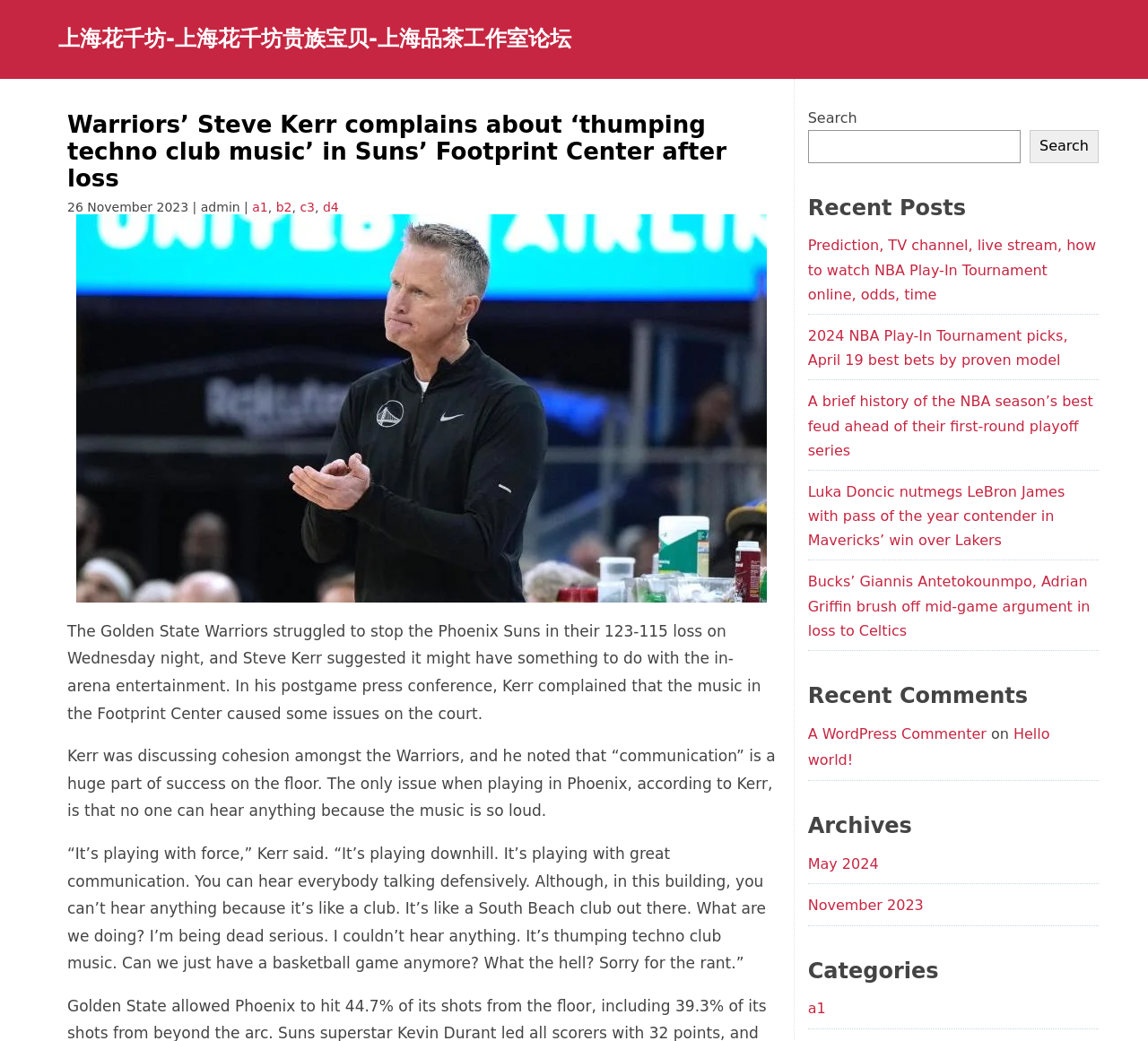Please find the bounding box coordinates of the section that needs to be clicked to achieve this instruction: "Check out the archives for April 2024".

None